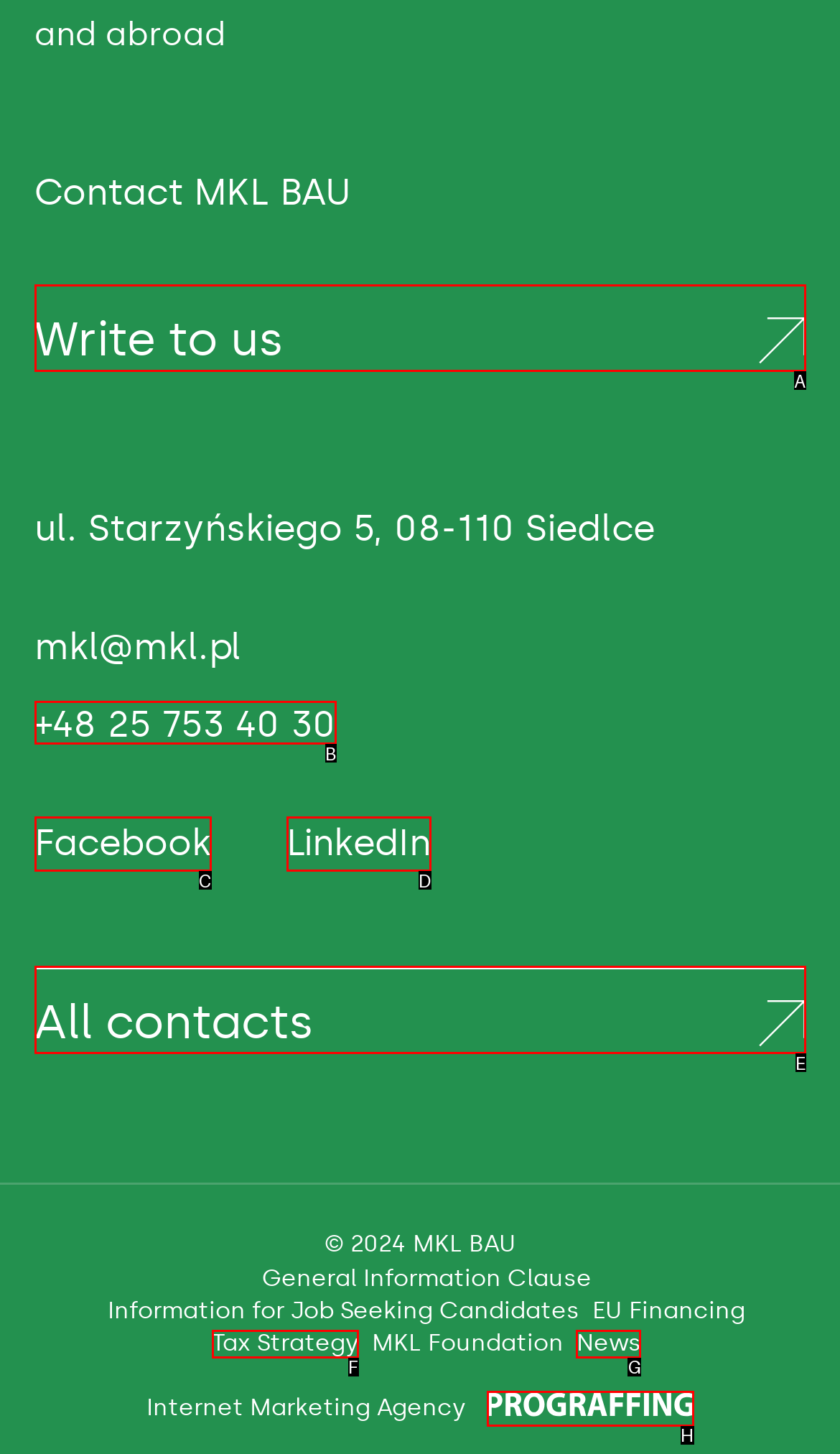Choose the HTML element that should be clicked to achieve this task: Go to News page
Respond with the letter of the correct choice.

G